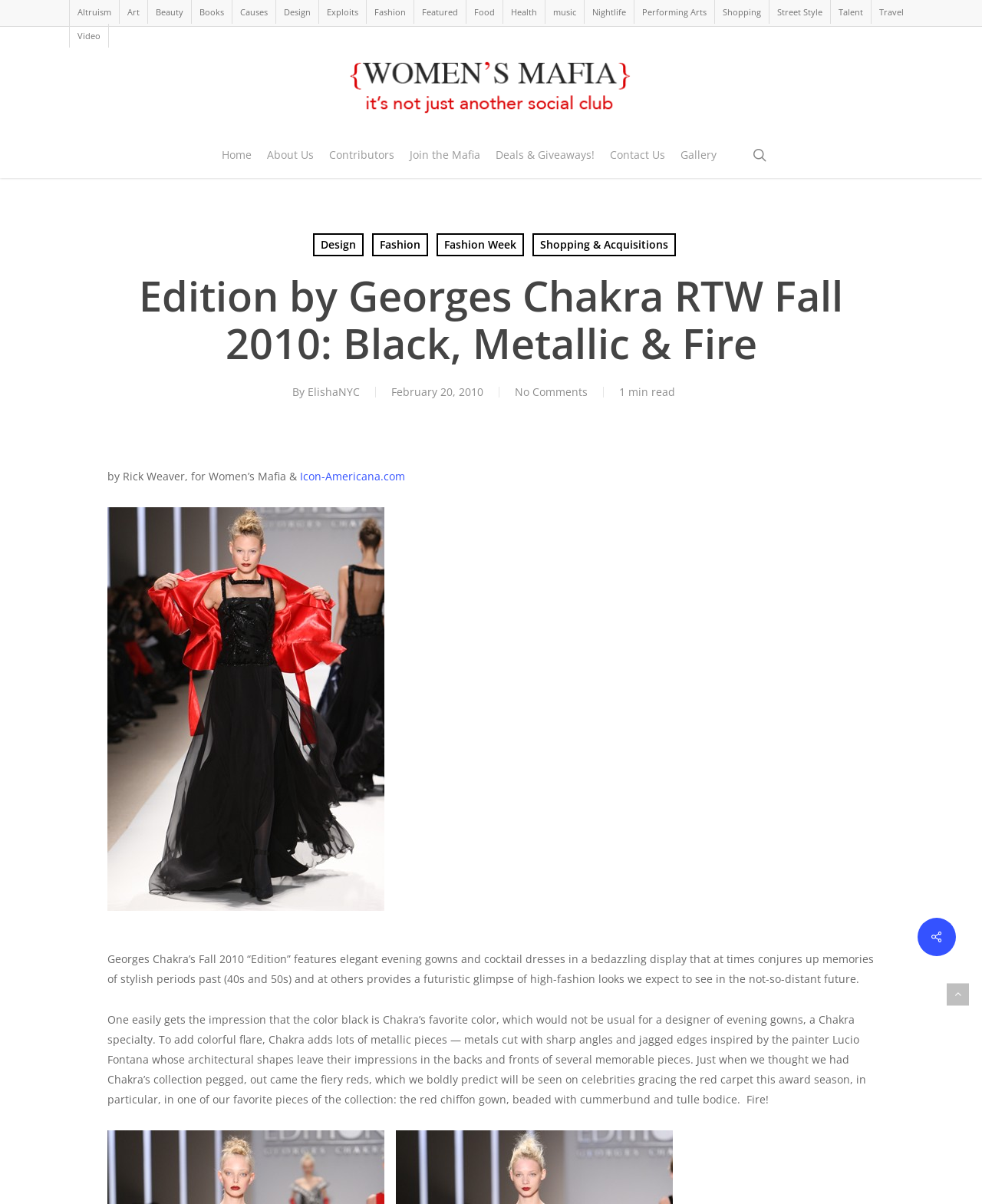Please pinpoint the bounding box coordinates for the region I should click to adhere to this instruction: "Click on the 'Fashion' link".

[0.379, 0.194, 0.436, 0.213]